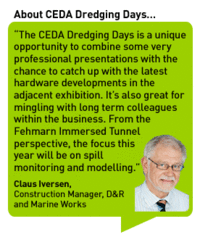Respond to the following question with a brief word or phrase:
What is the purpose of the CEDA Dredging Days?

Unique opportunity for professionals